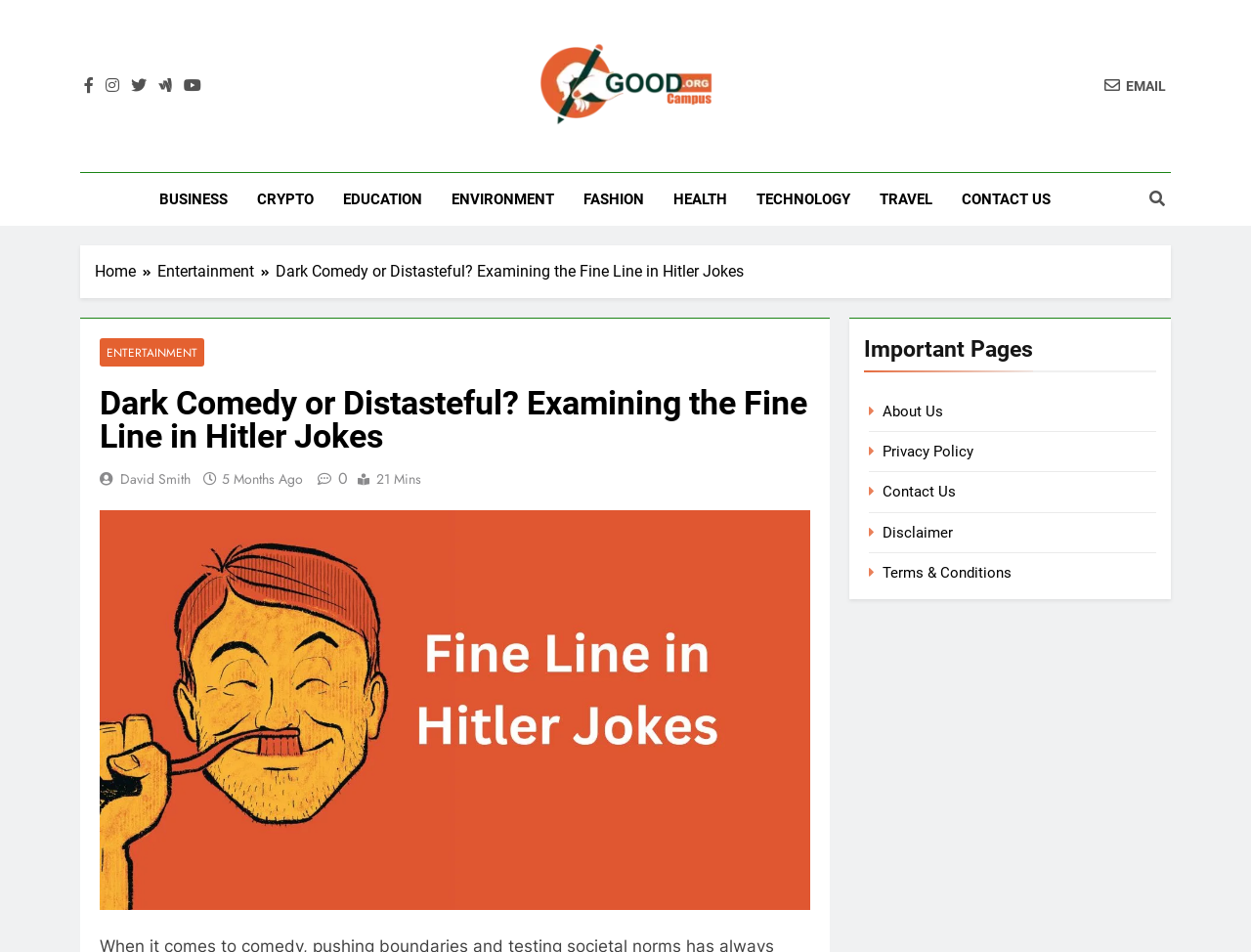Identify and provide the text of the main header on the webpage.

Dark Comedy or Distasteful? Examining the Fine Line in Hitler Jokes